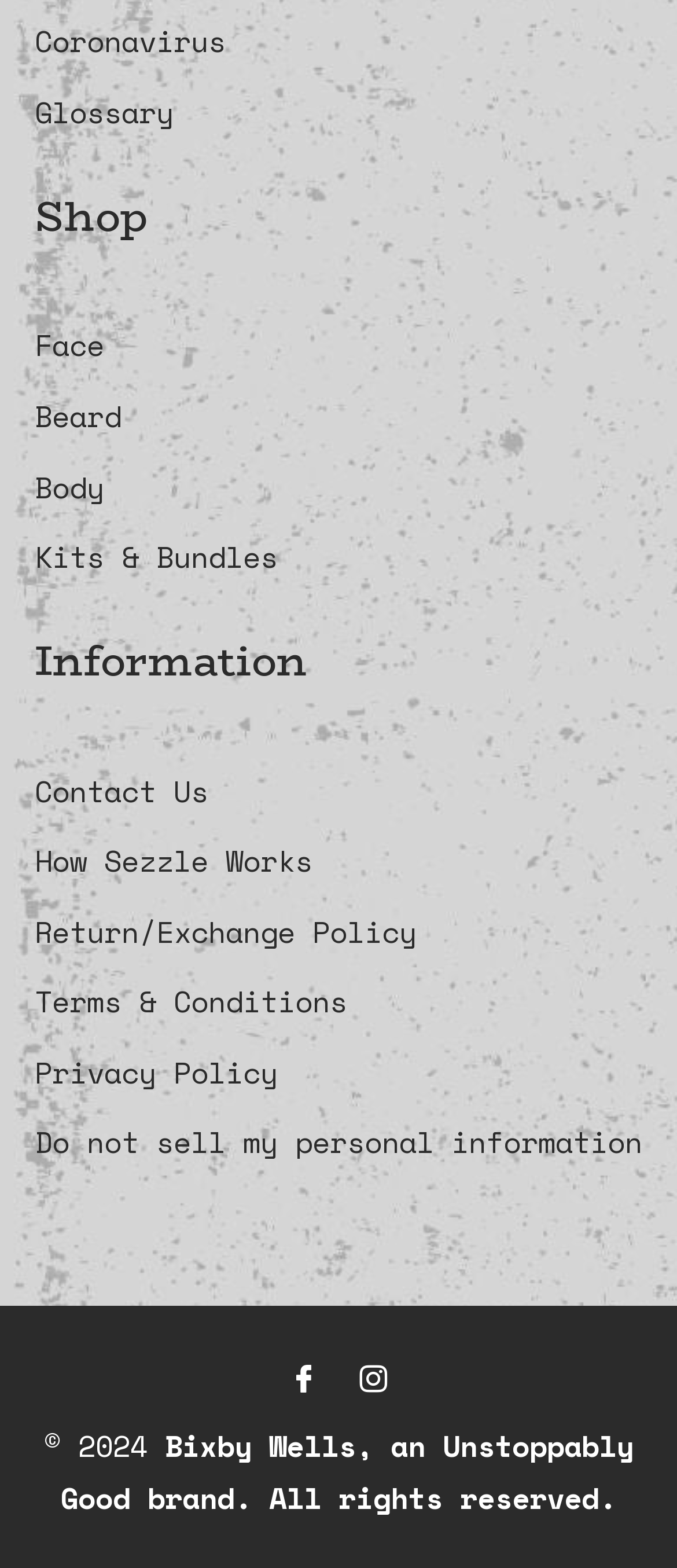Find the bounding box coordinates of the area that needs to be clicked in order to achieve the following instruction: "View Face products". The coordinates should be specified as four float numbers between 0 and 1, i.e., [left, top, right, bottom].

[0.051, 0.206, 0.154, 0.234]